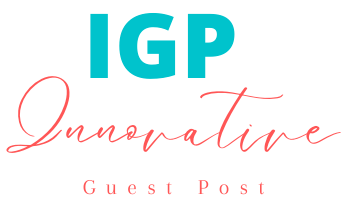Analyze the image and answer the question with as much detail as possible: 
What is the color of the word 'Innovative'?

The bold letters 'IGP' are styled in a vibrant turquoise, creating a striking contrast against the elegant, flowing script of the word 'Innovative', written in a soft coral hue.